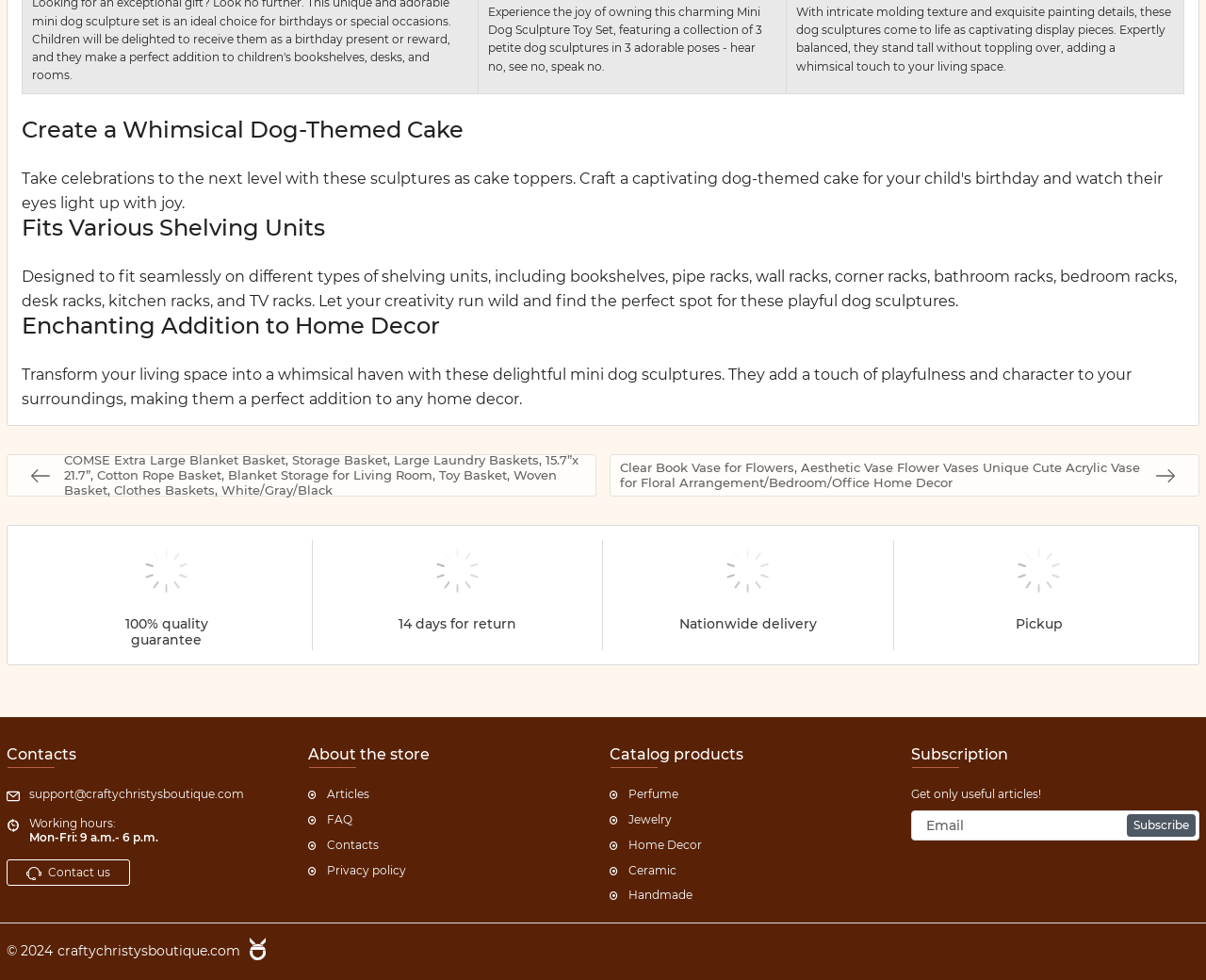Please identify the bounding box coordinates of where to click in order to follow the instruction: "Click the link to contact support".

[0.005, 0.803, 0.245, 0.818]